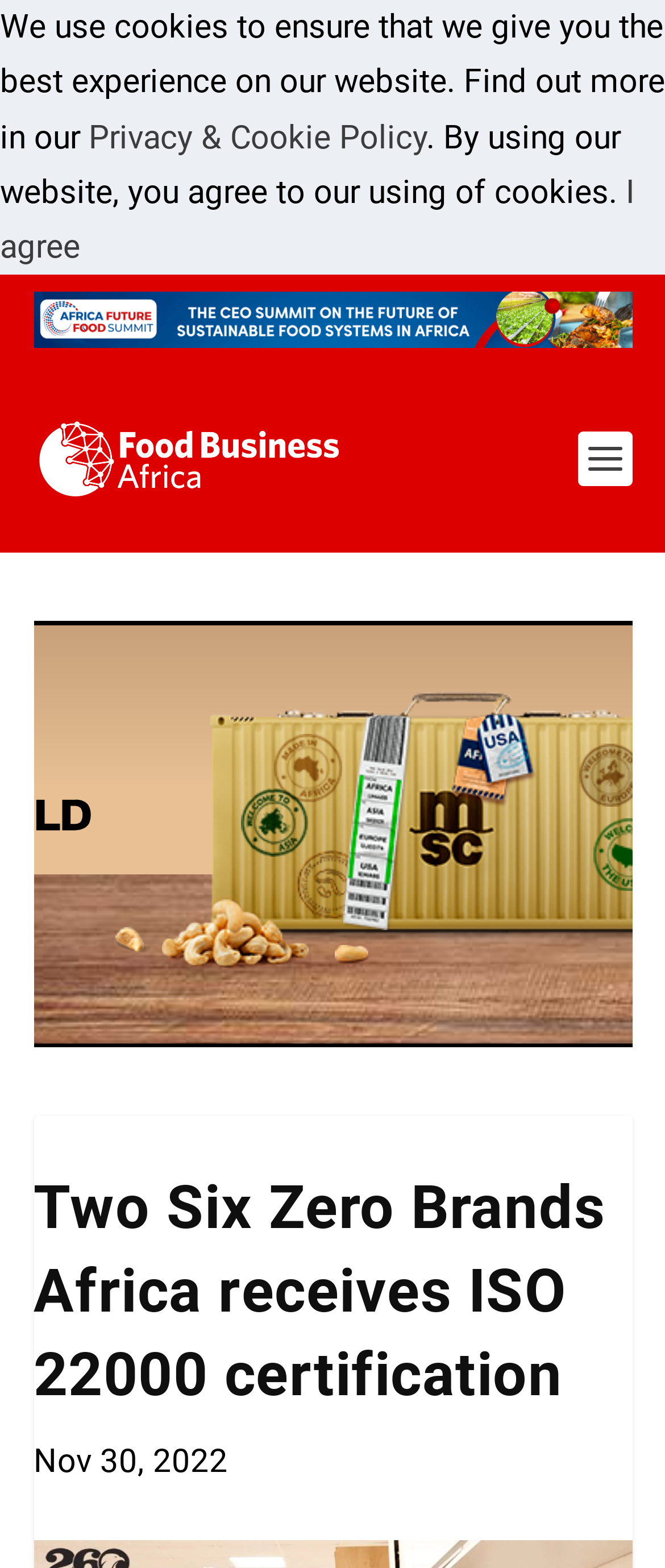Using the elements shown in the image, answer the question comprehensively: What is the name of the magazine?

I found the name of the magazine by looking at the link element that contains the name of the magazine, which is 'Food Business Africa Magazine', located above the main heading of the webpage.